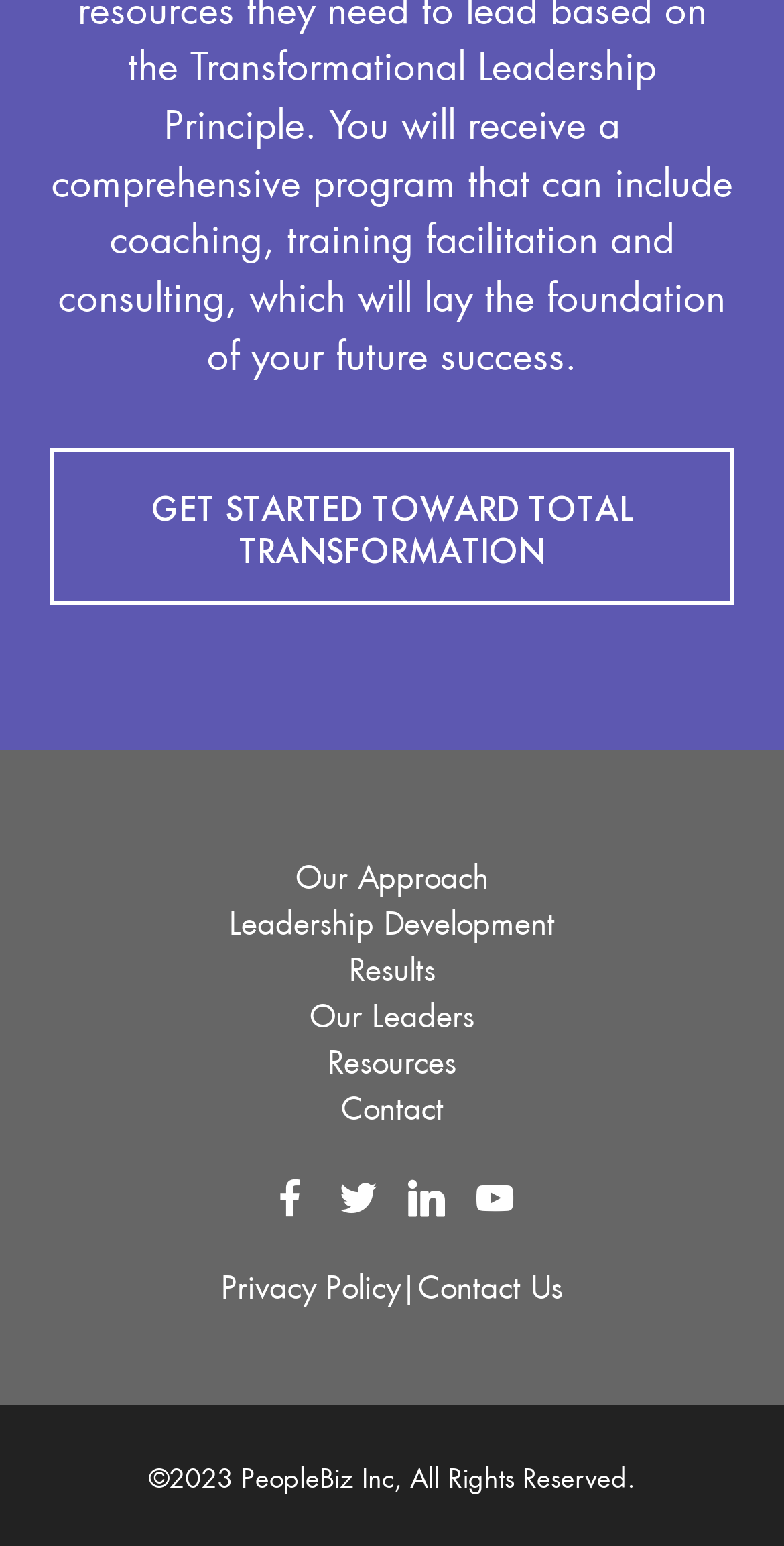Determine the bounding box coordinates of the section I need to click to execute the following instruction: "View leadership development". Provide the coordinates as four float numbers between 0 and 1, i.e., [left, top, right, bottom].

[0.292, 0.588, 0.708, 0.6]